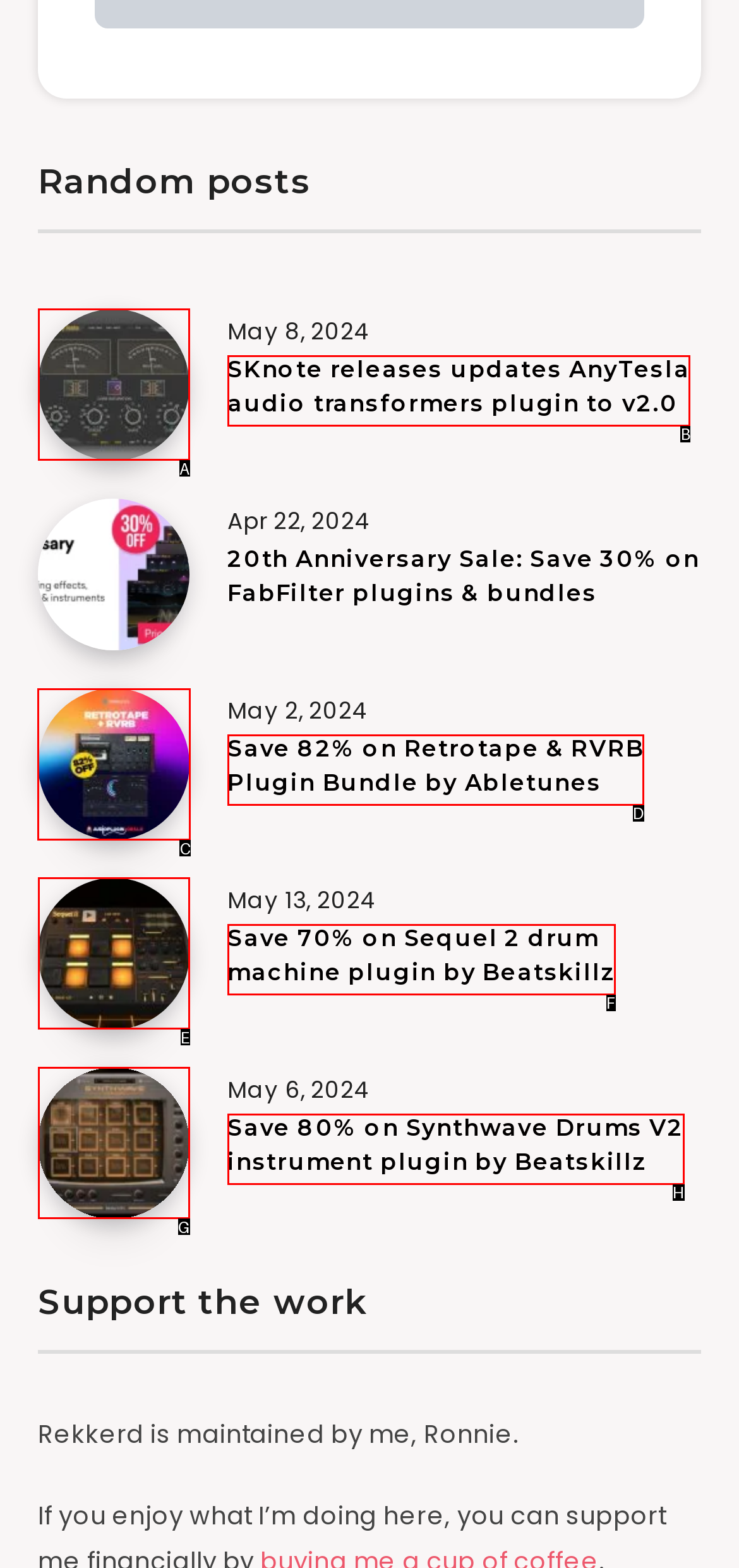Identify the correct lettered option to click in order to perform this task: Check the image of Abletunes Retrotape RVRB Bundle. Respond with the letter.

C